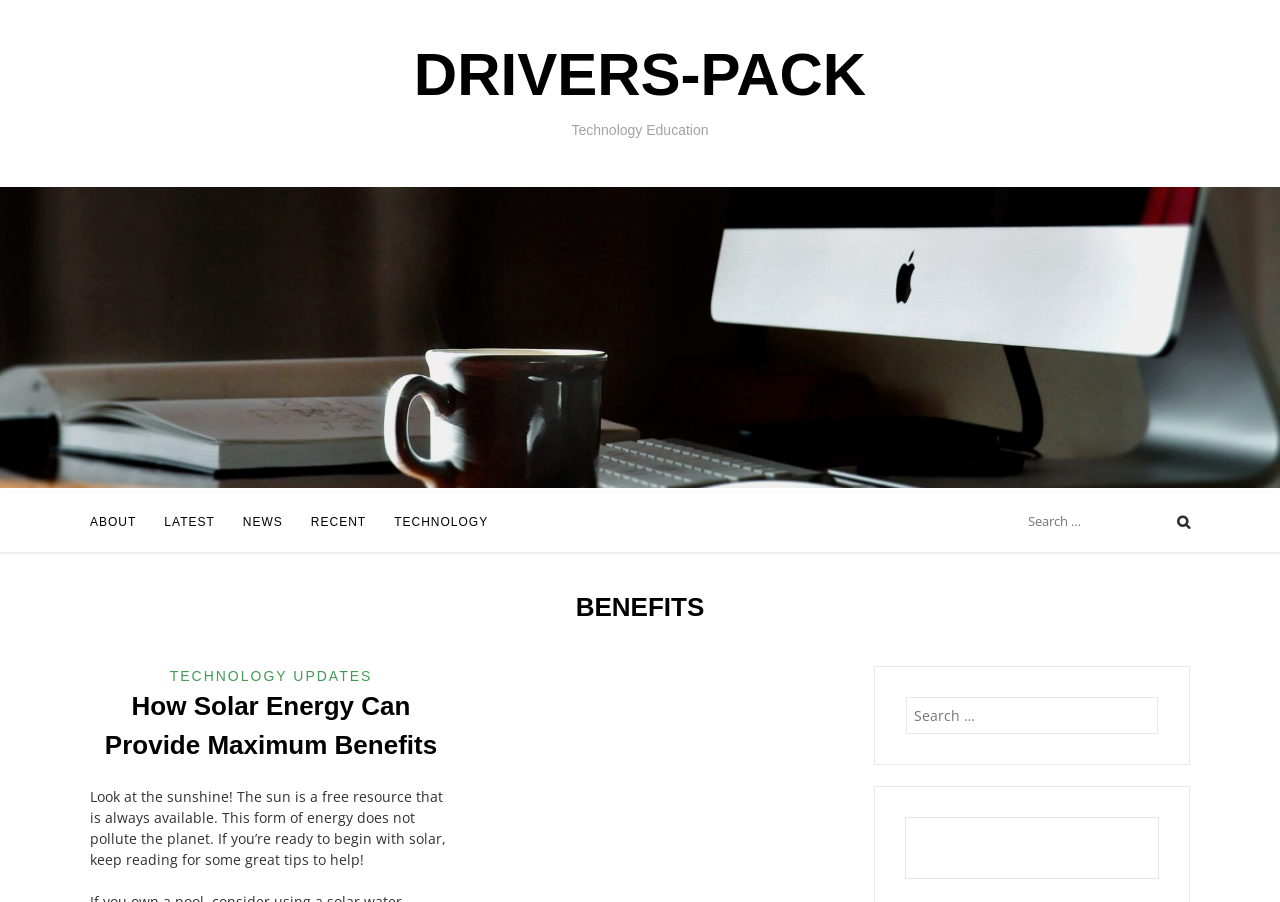Describe every aspect of the webpage in a detailed manner.

The webpage is about the benefits of DRIVERS-PACK, with a focus on technology education. At the top, there is a link to skip to the content, followed by a heading that displays the title "DRIVERS-PACK". Below this, there is another heading that reads "Technology Education". 

On the top-right side, there are several links, including "ABOUT", "LATEST", "NEWS", "RECENT", and "TECHNOLOGY", which are likely navigation links. Next to these links, there is a search bar with a label "Search for:".

The main content of the page is divided into sections. The first section is headed by "BENEFITS" and contains a subheading "How Solar Energy Can Provide Maximum Benefits". Below this, there is a link to an article with the same title, and a brief paragraph that discusses the benefits of solar energy, highlighting its availability and non-polluting nature.

On the right side of the "BENEFITS" section, there is another search bar with the same label "Search for:". There are also links to "TECHNOLOGY UPDATES" and other related topics. Overall, the webpage appears to be an educational resource focused on technology and sustainability.